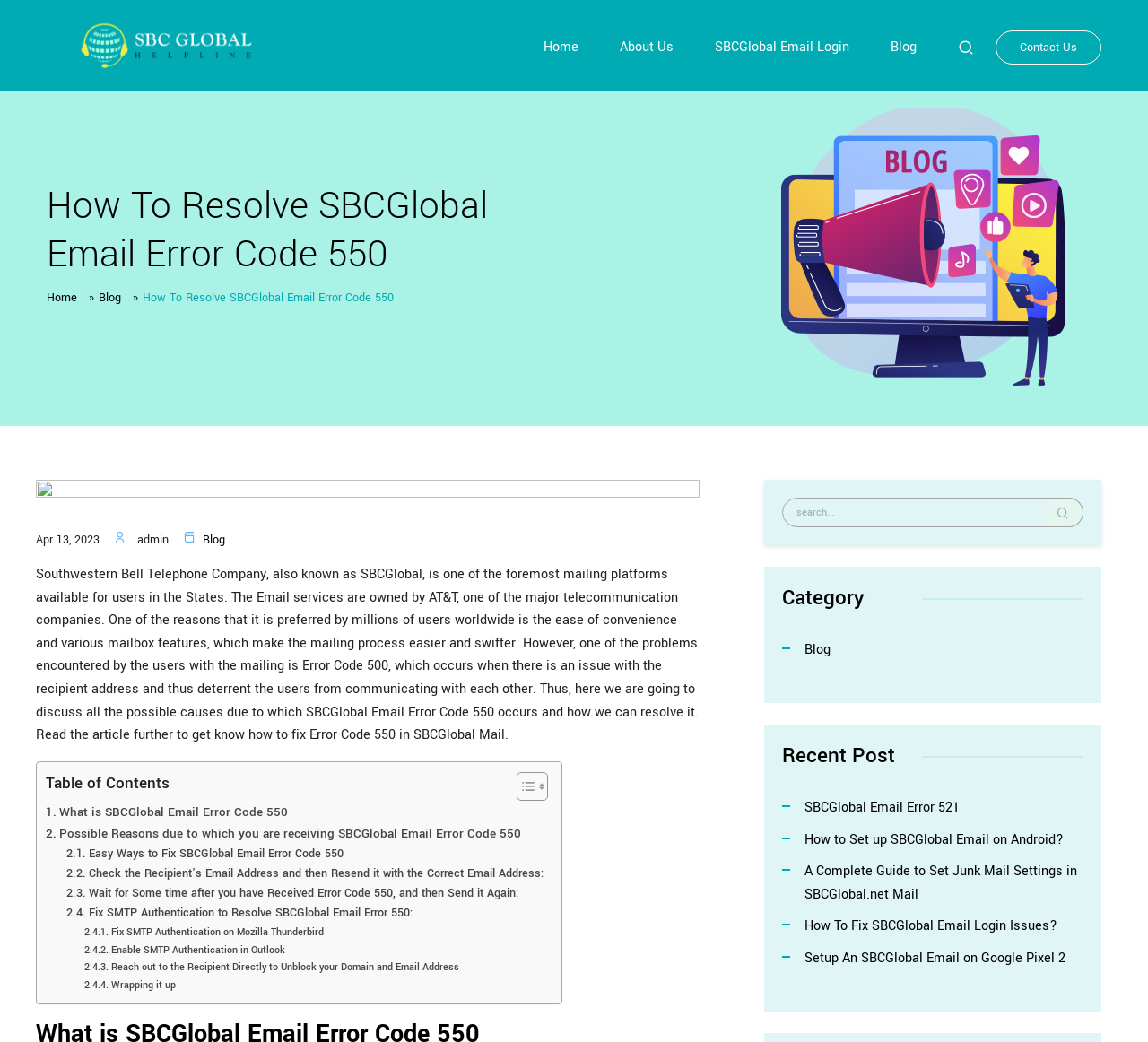What is the title of the webpage?
Please answer the question with as much detail as possible using the screenshot.

The title of the webpage is 'How to Fix SBCGlobal Email Error Code 550' which is indicated by the Root Element 'How to Fix SBCGlobal Email Error Code 550 (Latest Updates)' focused: True.